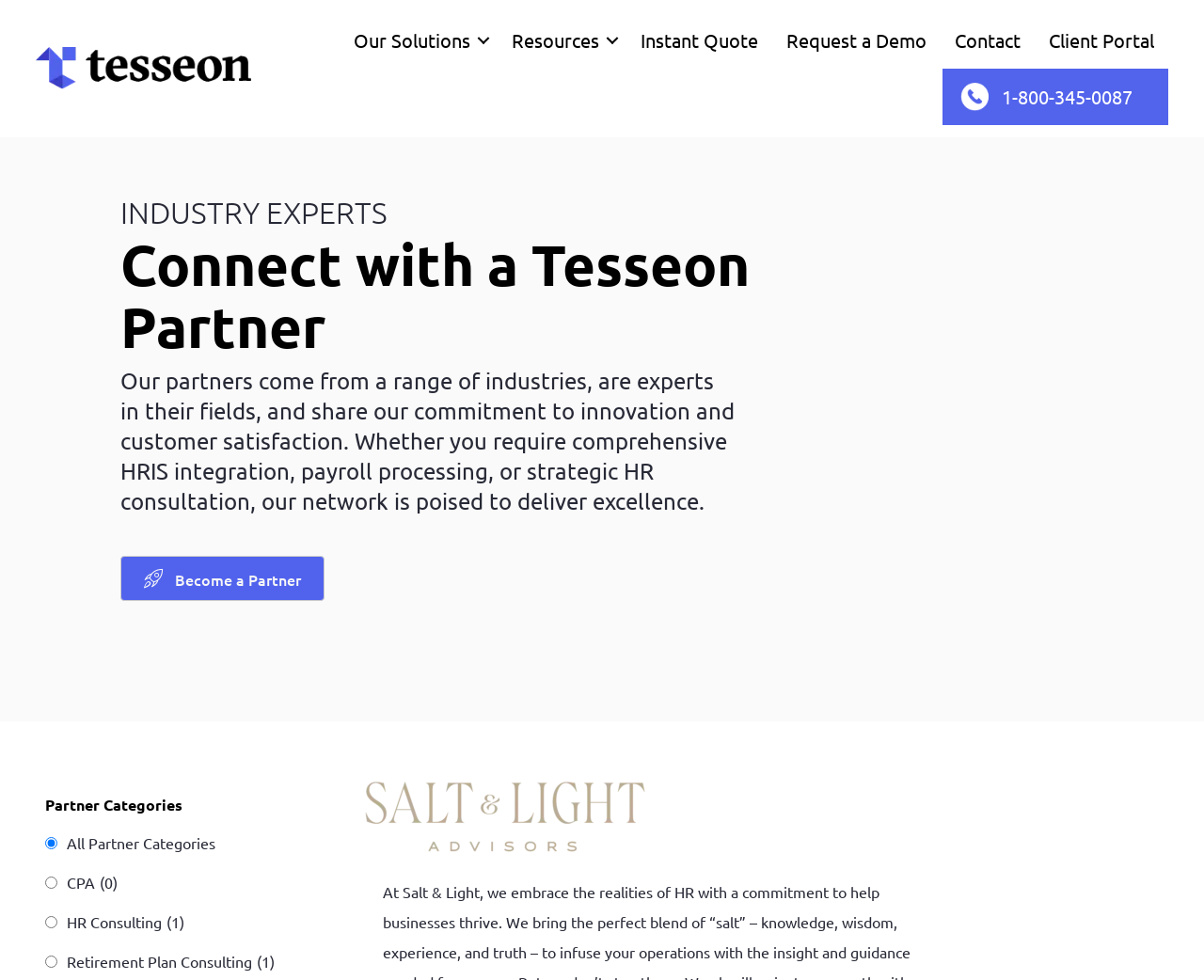Identify the main title of the webpage and generate its text content.

Connect with a Tesseon Partner